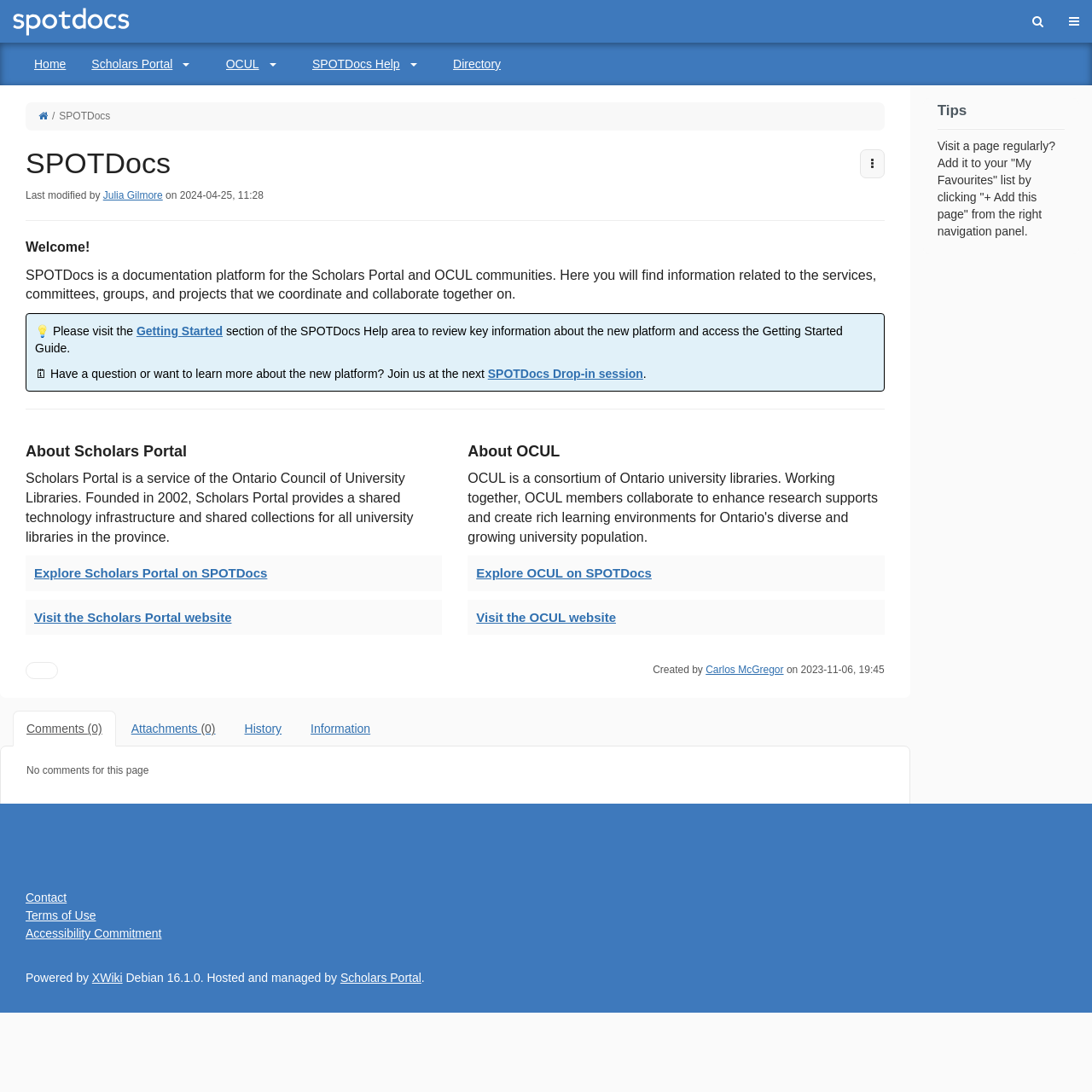What is the name of the documentation platform?
Please provide a comprehensive answer based on the details in the screenshot.

The name of the documentation platform can be found in the breadcrumb navigation section, where it is written as 'SPOTDocs'. It is also mentioned in the page header section as 'SPOTDocs'.